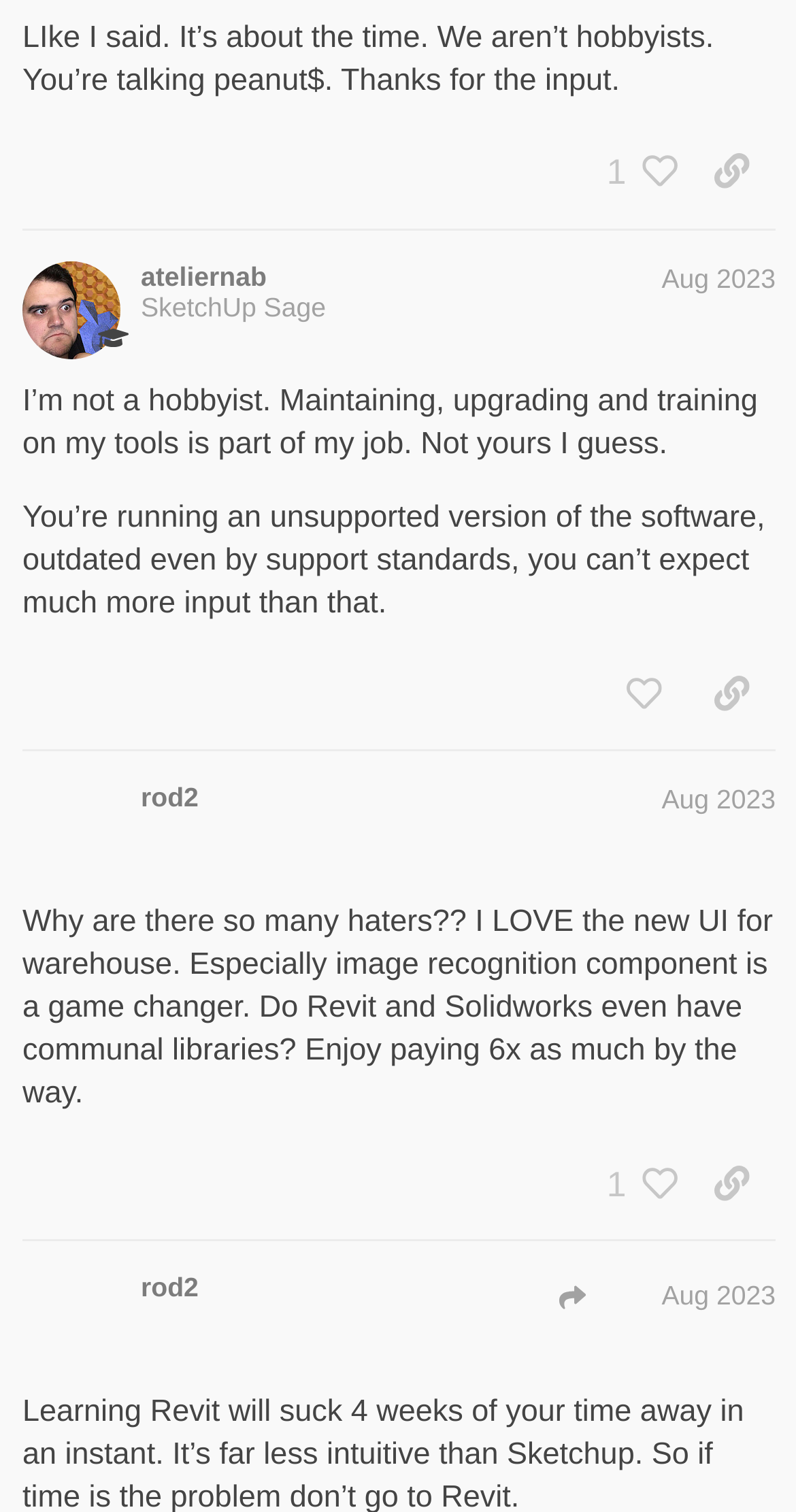Please find the bounding box coordinates in the format (top-left x, top-left y, bottom-right x, bottom-right y) for the given element description. Ensure the coordinates are floating point numbers between 0 and 1. Description: aria-label="kristi.kautz's profile, latest poster"

[0.028, 0.403, 0.151, 0.426]